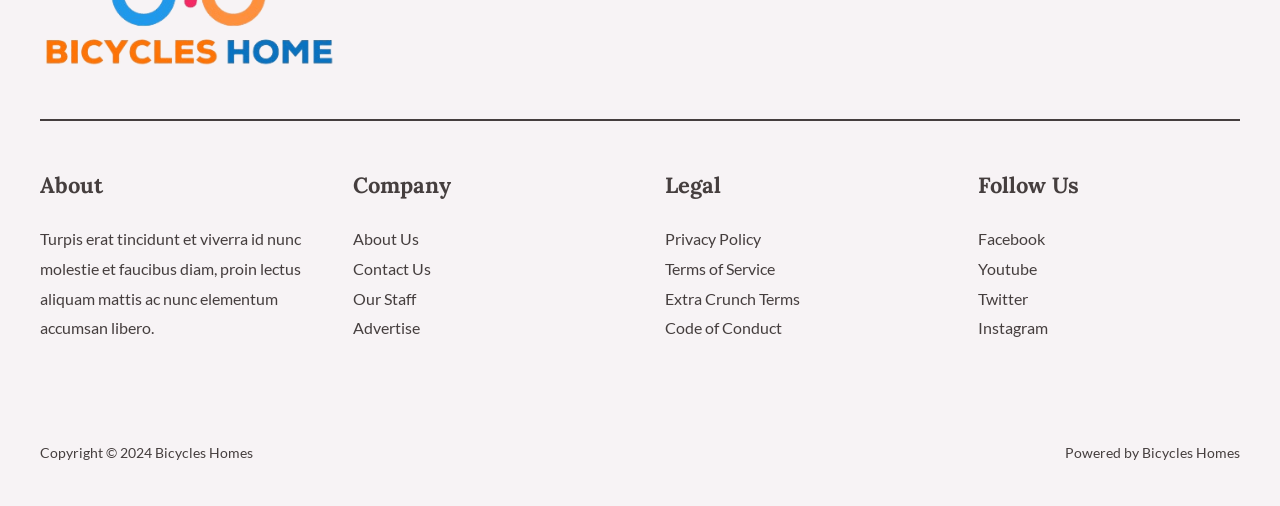Determine the bounding box coordinates of the target area to click to execute the following instruction: "View Privacy Policy."

[0.52, 0.453, 0.595, 0.49]